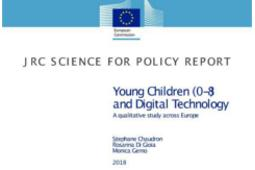Give a one-word or short-phrase answer to the following question: 
What is the significance of the European Union logo on the cover?

It signals official backing